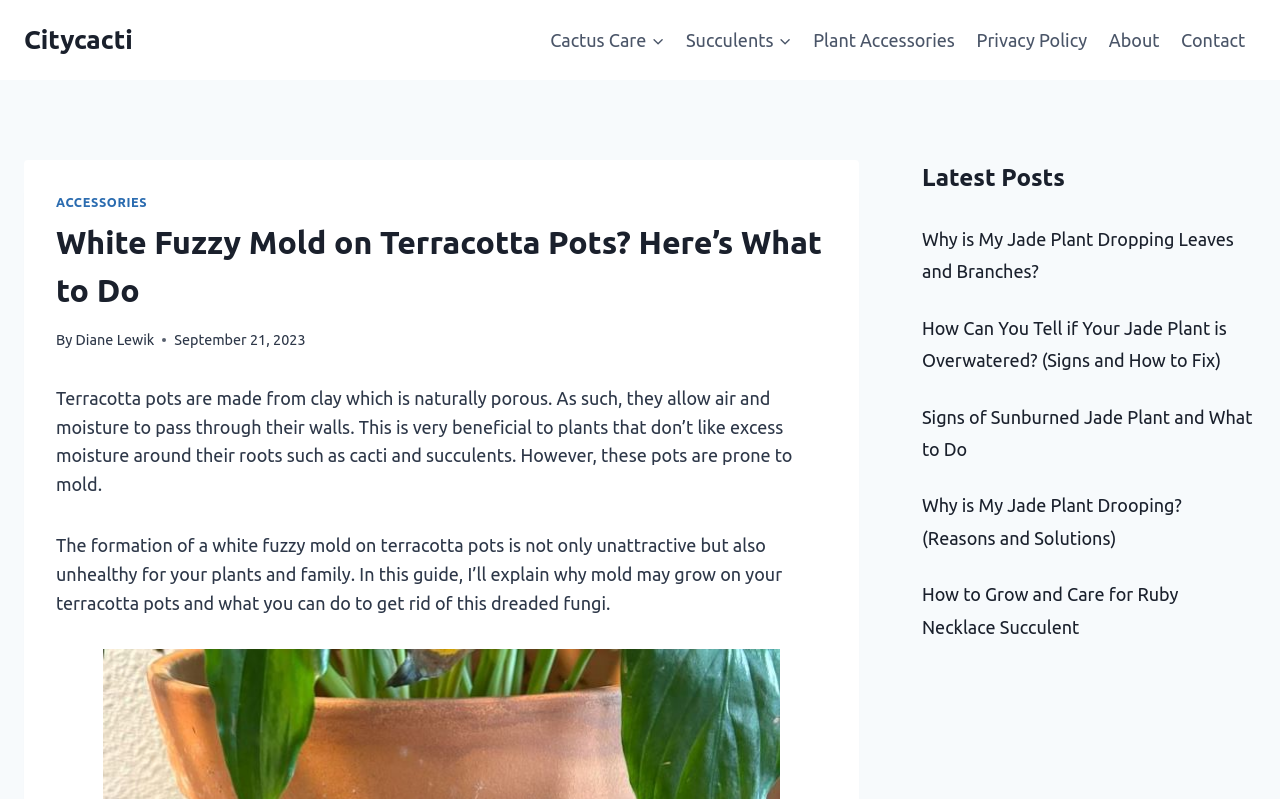Answer the question below using just one word or a short phrase: 
What is the date of the current article?

September 21, 2023